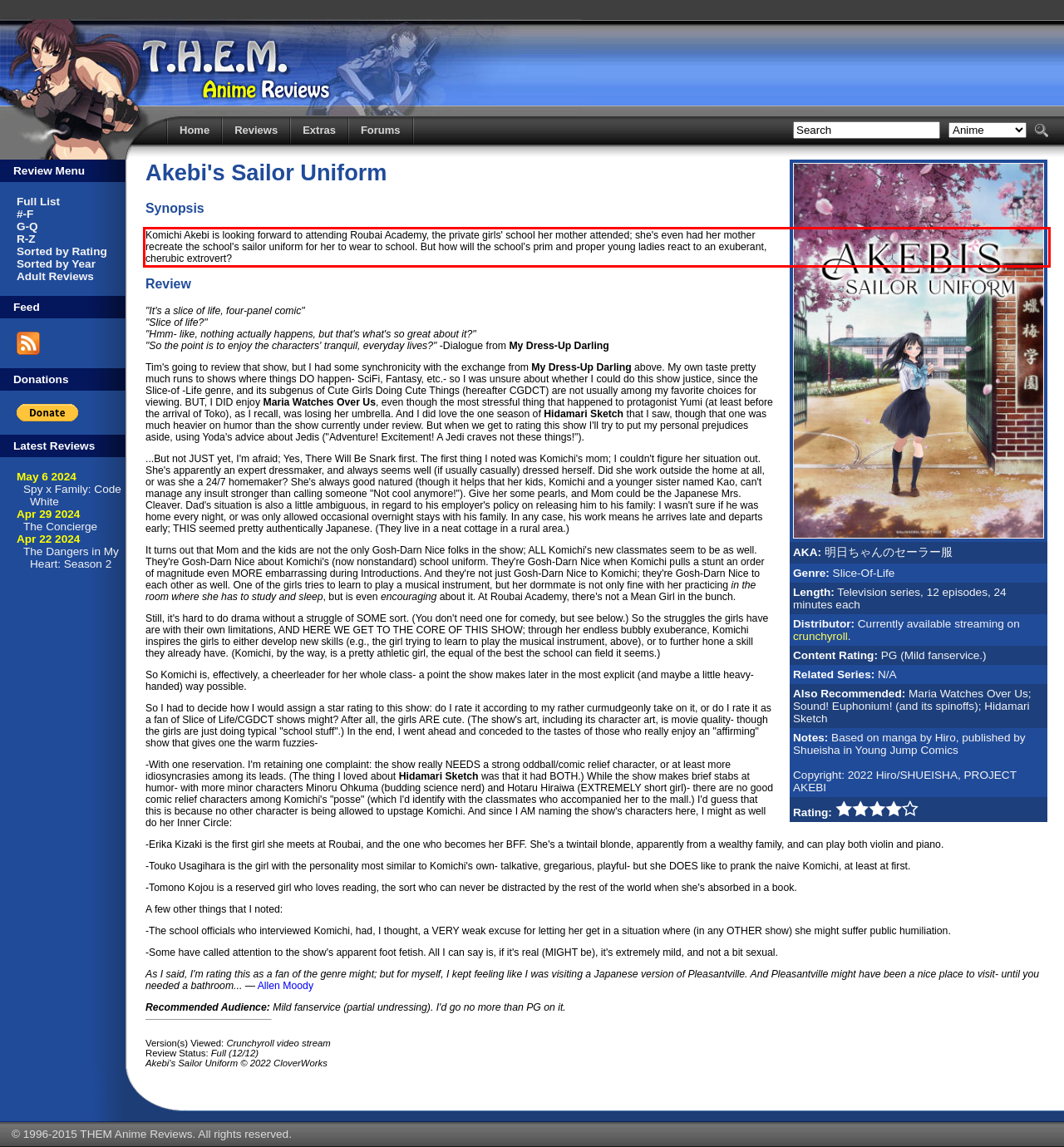Please perform OCR on the text within the red rectangle in the webpage screenshot and return the text content.

Komichi Akebi is looking forward to attending Roubai Academy, the private girls' school her mother attended; she's even had her mother recreate the school's sailor uniform for her to wear to school. But how will the school's prim and proper young ladies react to an exuberant, cherubic extrovert?